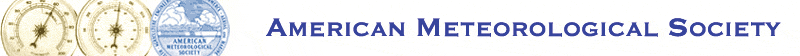What is the focus of the research highlighted on the webpage?
Please provide an in-depth and detailed response to the question.

The webpage is focused on highlighting research related to NOAA Polar Instrument Data Generation for Level 1B users, which indicates that the research is centered around the analysis and understanding of polar data.